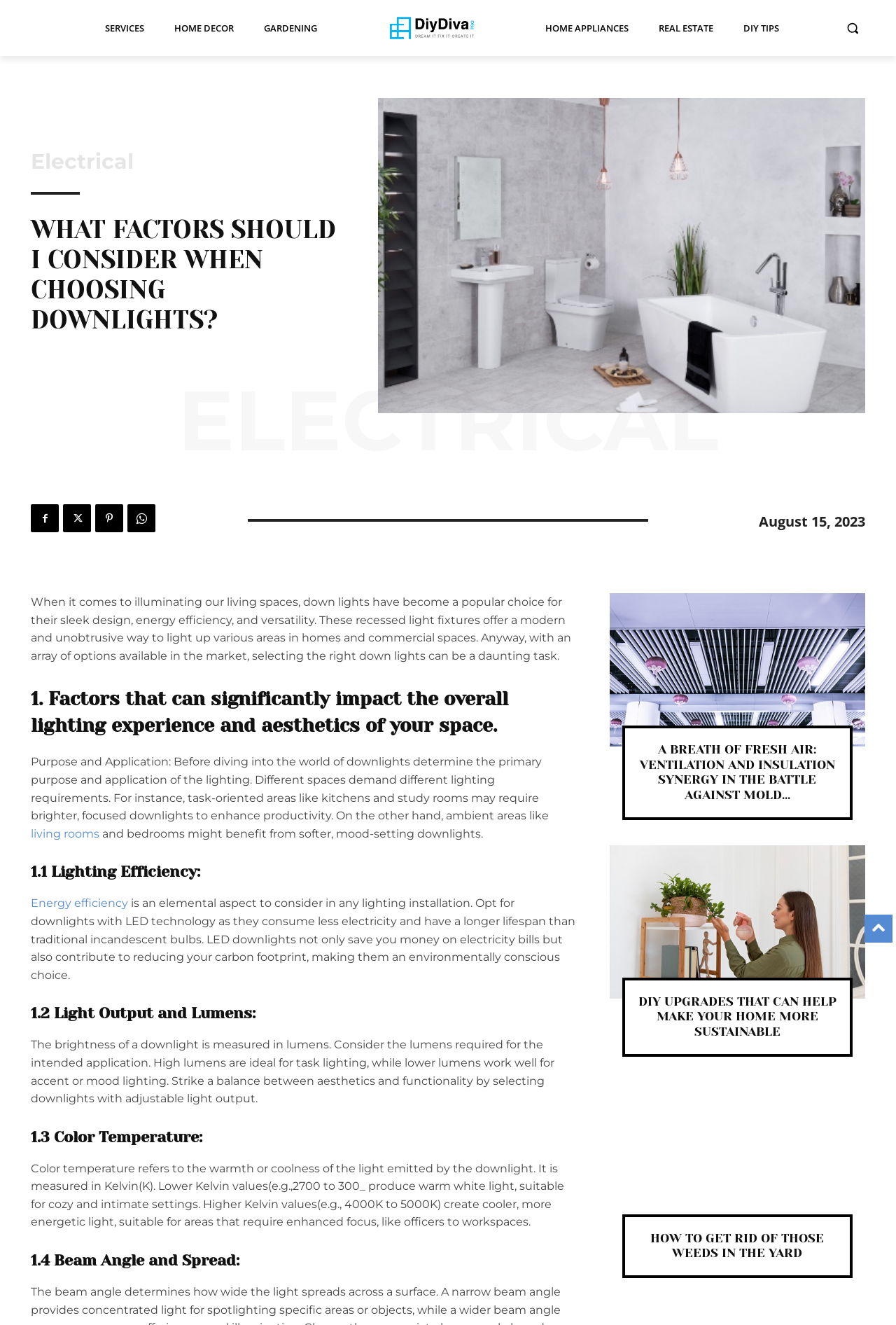What is the unit of measurement for the brightness of a downlight?
Refer to the image and provide a one-word or short phrase answer.

Lumens